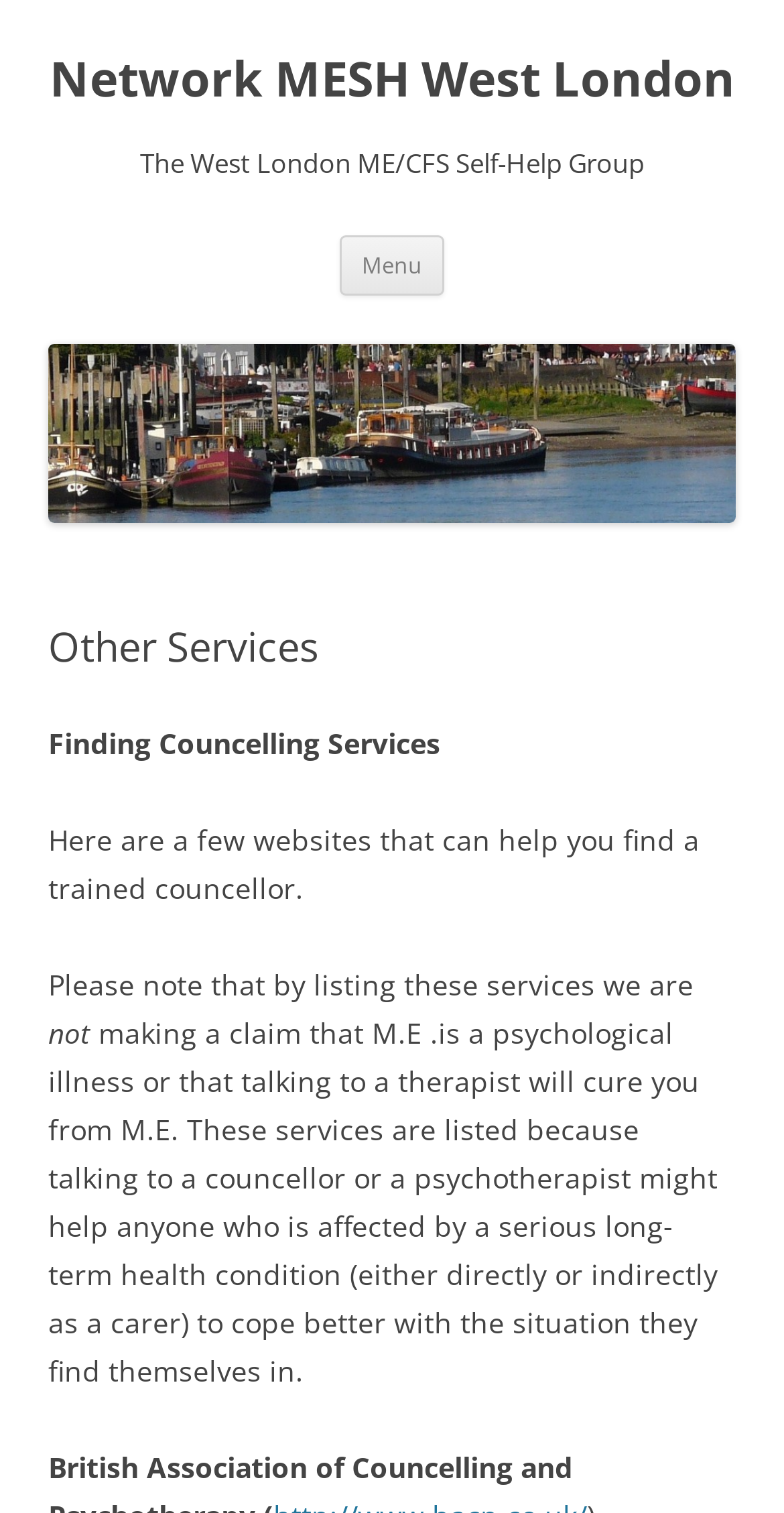Given the webpage screenshot, identify the bounding box of the UI element that matches this description: "Menu".

[0.433, 0.155, 0.567, 0.195]